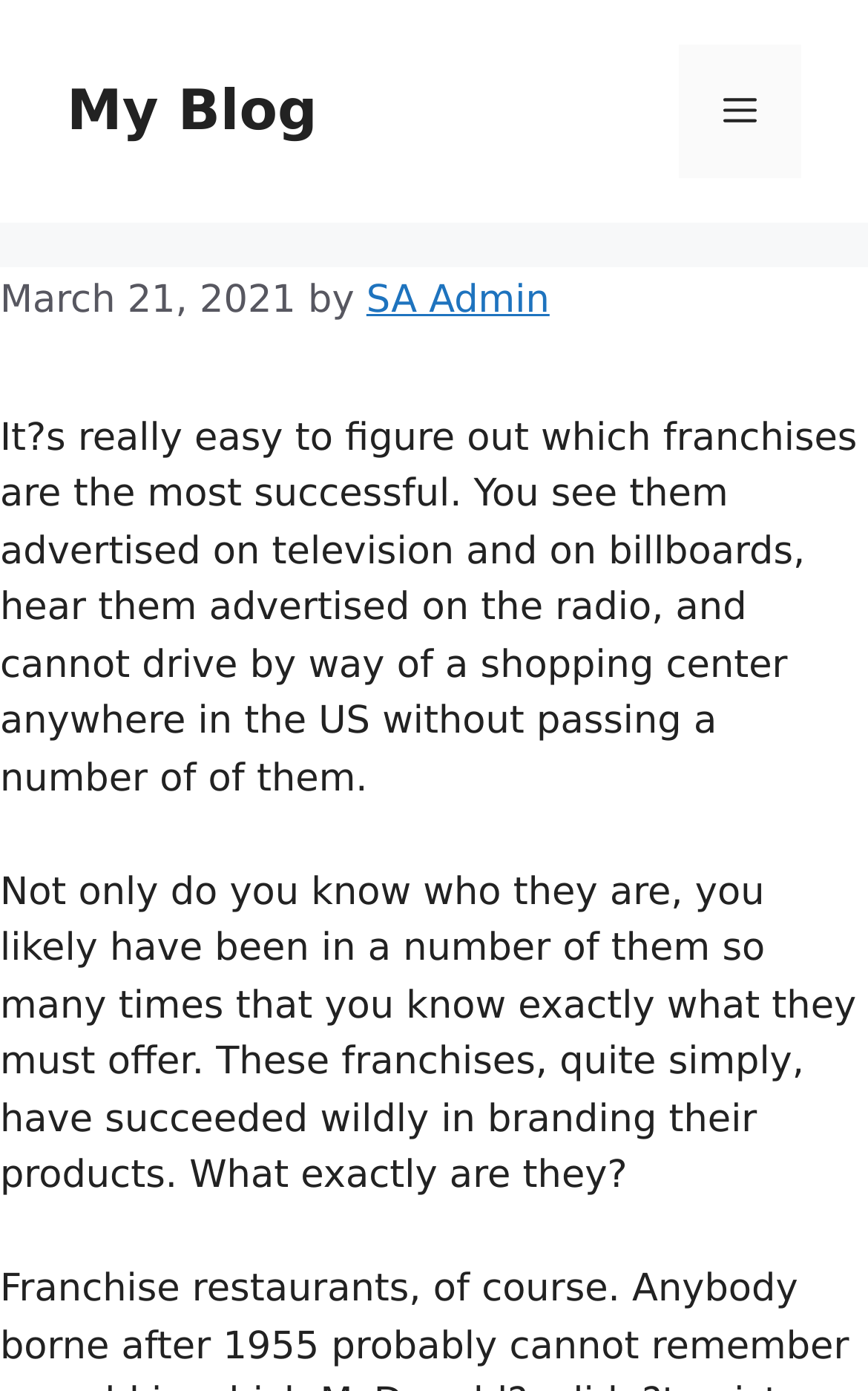Please use the details from the image to answer the following question comprehensively:
What is the author of the blog post?

I found the author's name by looking at the header section of the webpage, where I saw a link with the text 'SA Admin'.